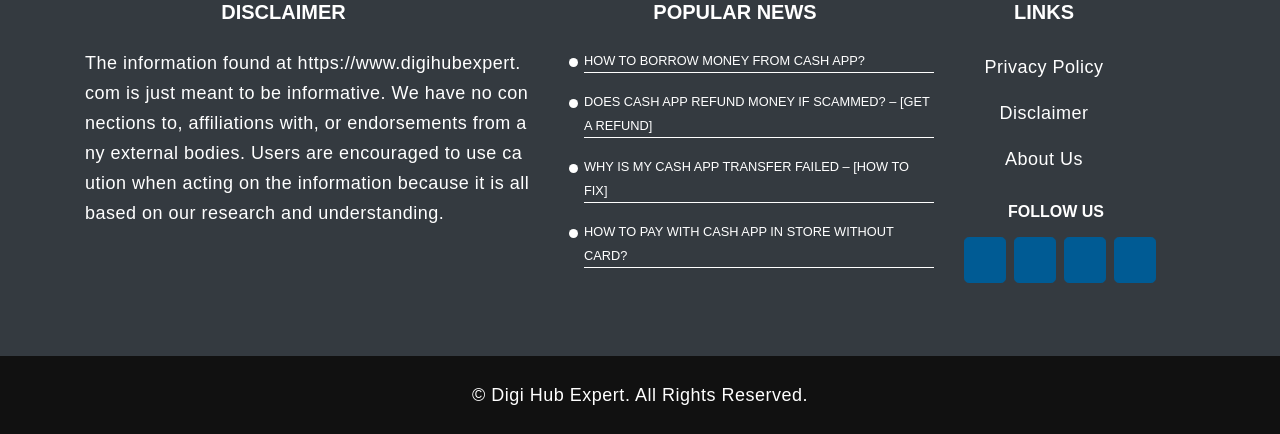What type of content is available on the website's 'About Us' page?
Answer the question using a single word or phrase, according to the image.

Unknown